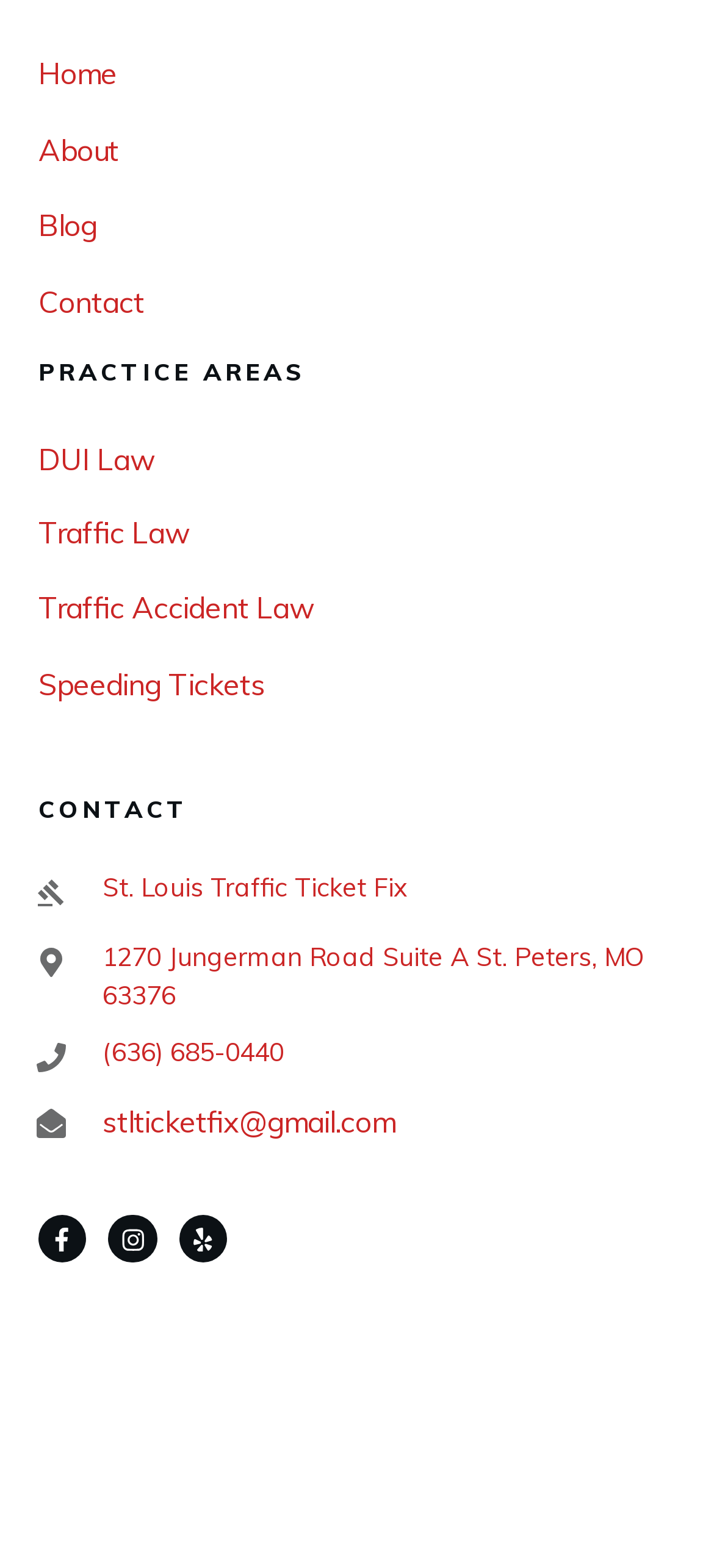Please identify the bounding box coordinates of where to click in order to follow the instruction: "read about DUI law".

[0.054, 0.281, 0.218, 0.304]